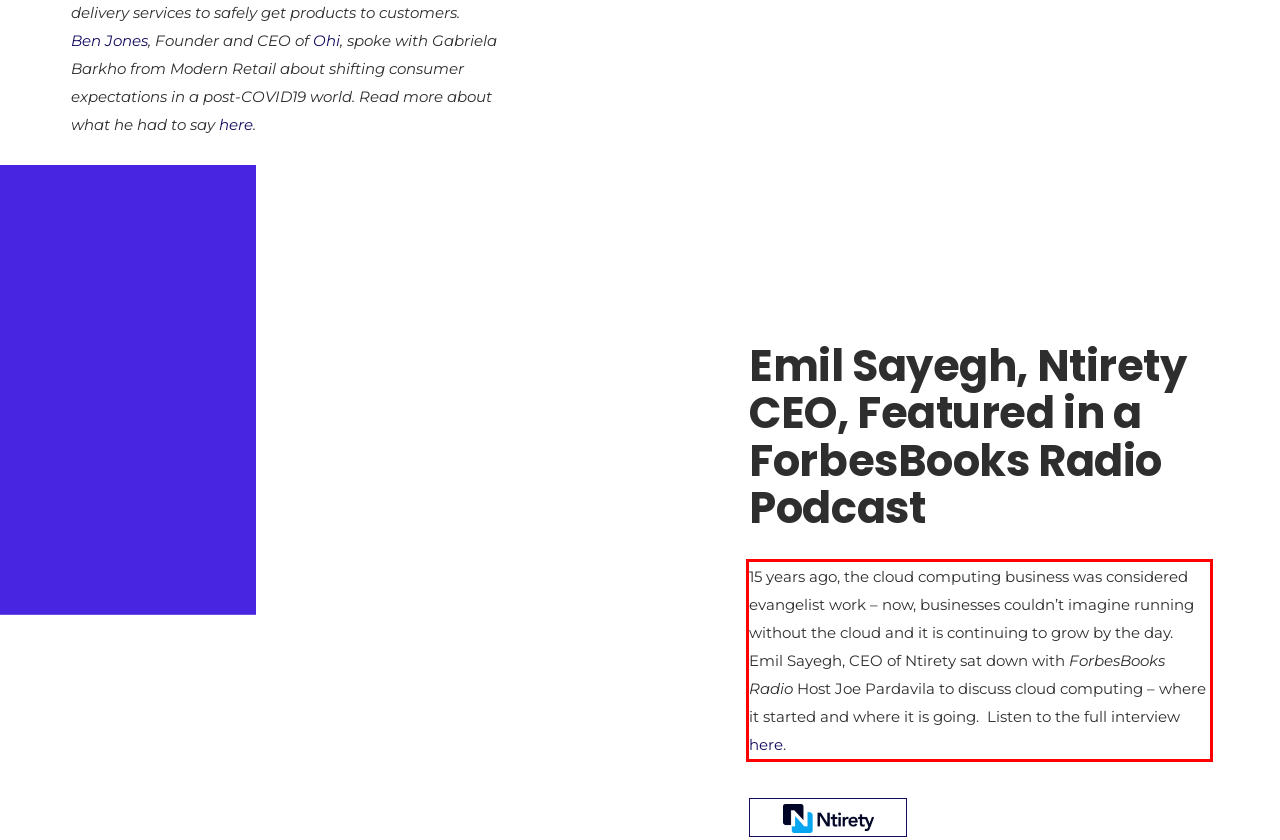Within the screenshot of the webpage, there is a red rectangle. Please recognize and generate the text content inside this red bounding box.

15 years ago, the cloud computing business was considered evangelist work – now, businesses couldn’t imagine running without the cloud and it is continuing to grow by the day. Emil Sayegh, CEO of Ntirety sat down with ForbesBooks Radio Host Joe Pardavila to discuss cloud computing – where it started and where it is going. Listen to the full interview here.